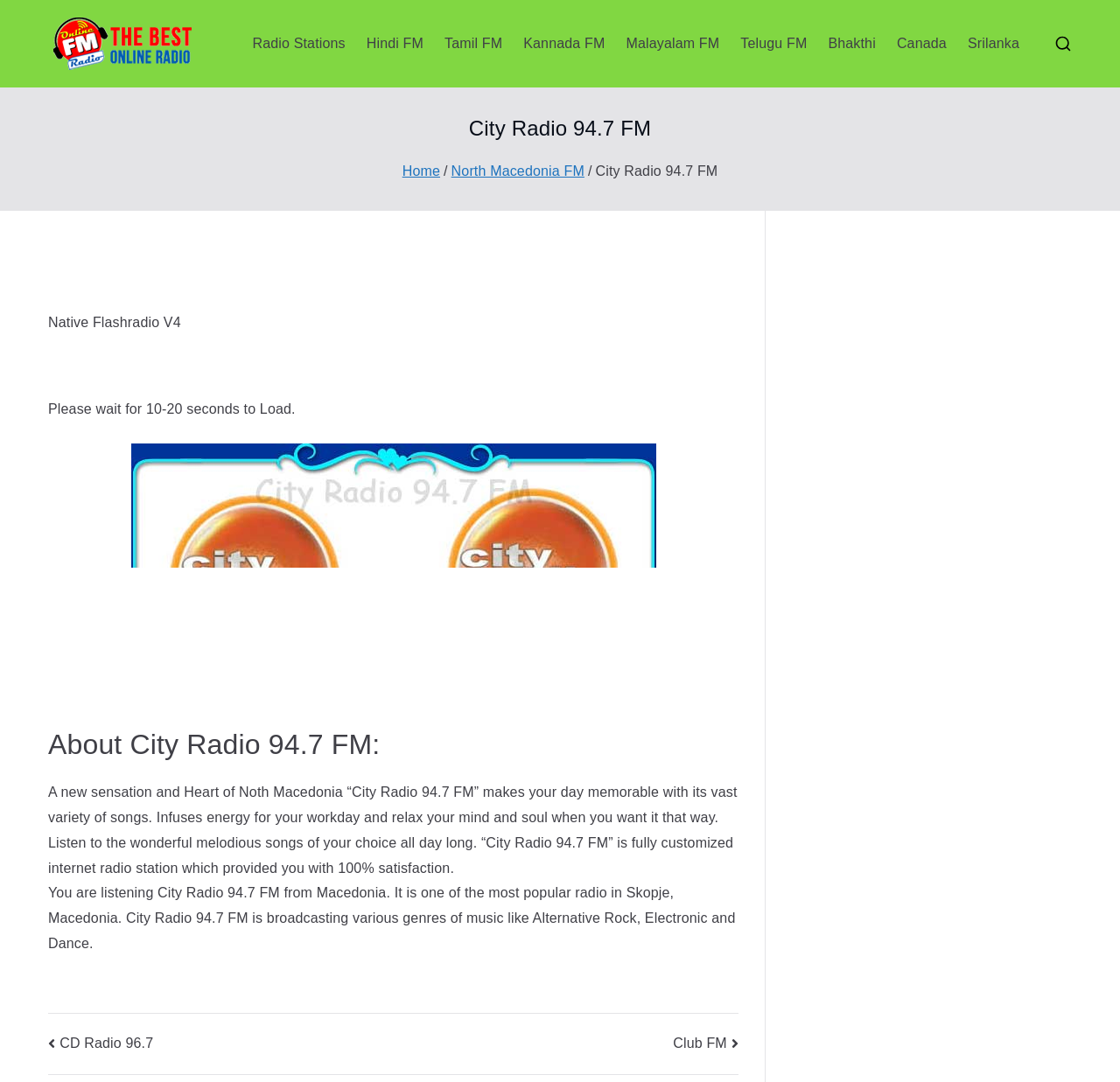Identify the bounding box coordinates for the UI element mentioned here: "Tamil FM". Provide the coordinates as four float values between 0 and 1, i.e., [left, top, right, bottom].

[0.031, 0.094, 0.081, 0.108]